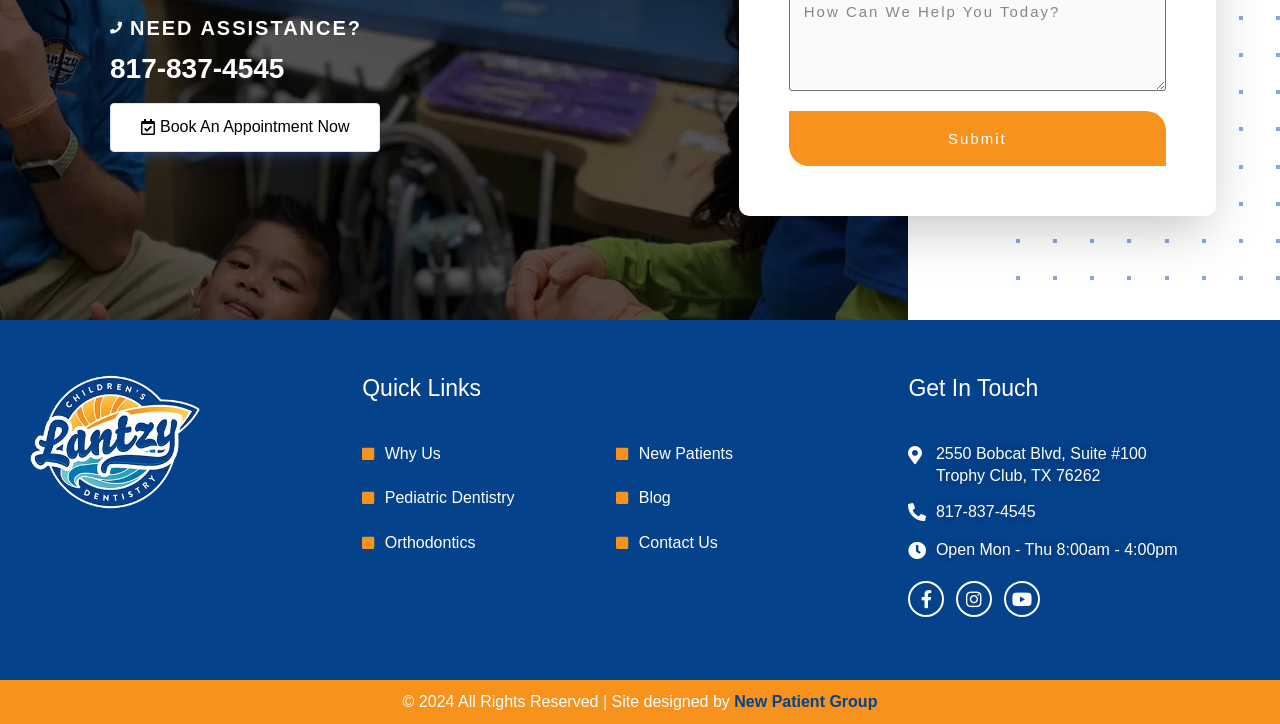What is the address of the dental clinic?
Examine the webpage screenshot and provide an in-depth answer to the question.

I found the address by looking at the static text elements with the text '2550 Bobcat Blvd, Suite #100' and 'Trophy Club, TX 76262', which are located near the 'Get In Touch' heading, indicating that it's the address of the dental clinic.